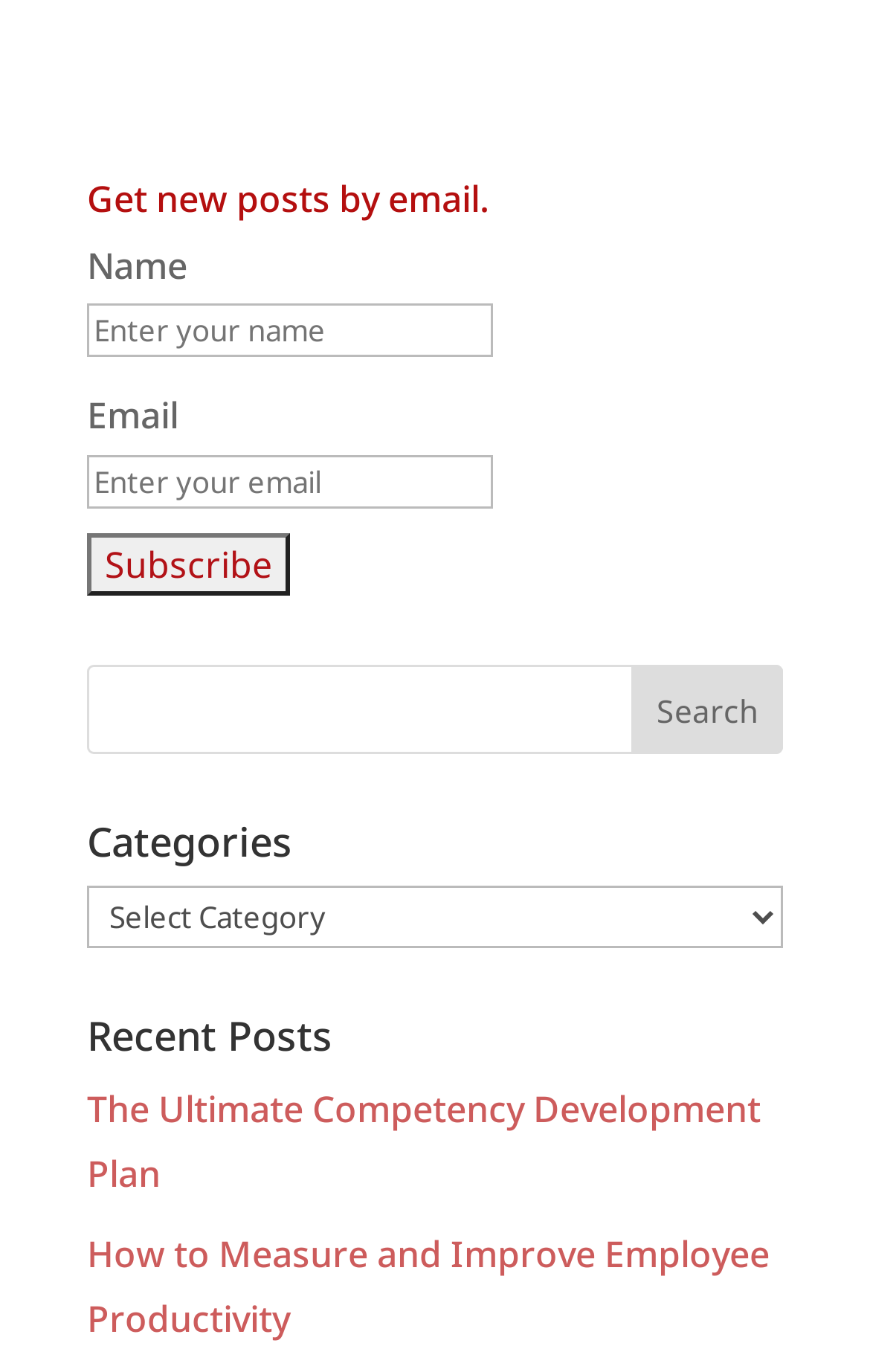Determine the bounding box for the UI element as described: "name="submit" value="Subscribe"". The coordinates should be represented as four float numbers between 0 and 1, formatted as [left, top, right, bottom].

[0.1, 0.389, 0.333, 0.434]